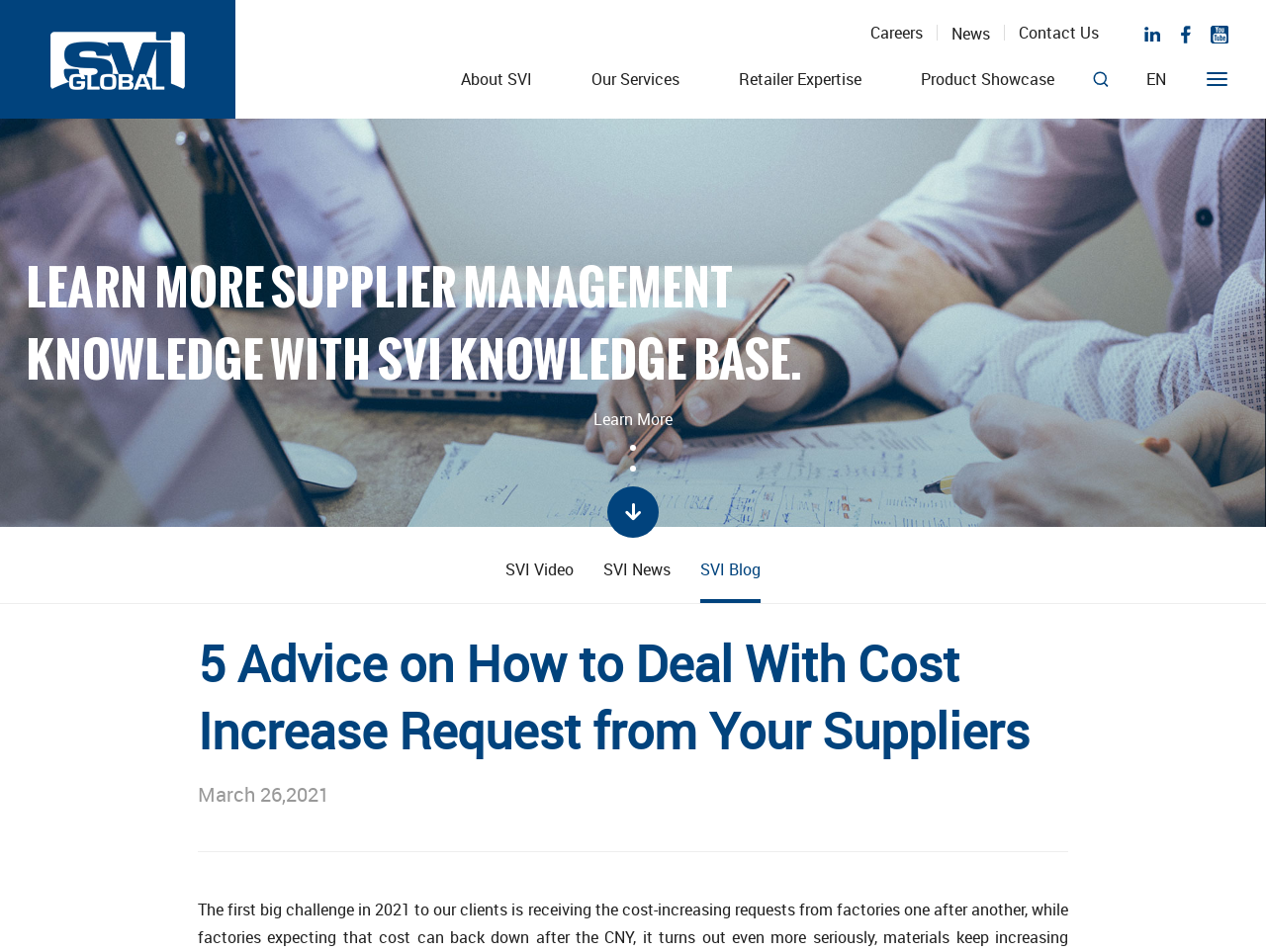How many links are there in the top navigation bar?
Examine the screenshot and reply with a single word or phrase.

5